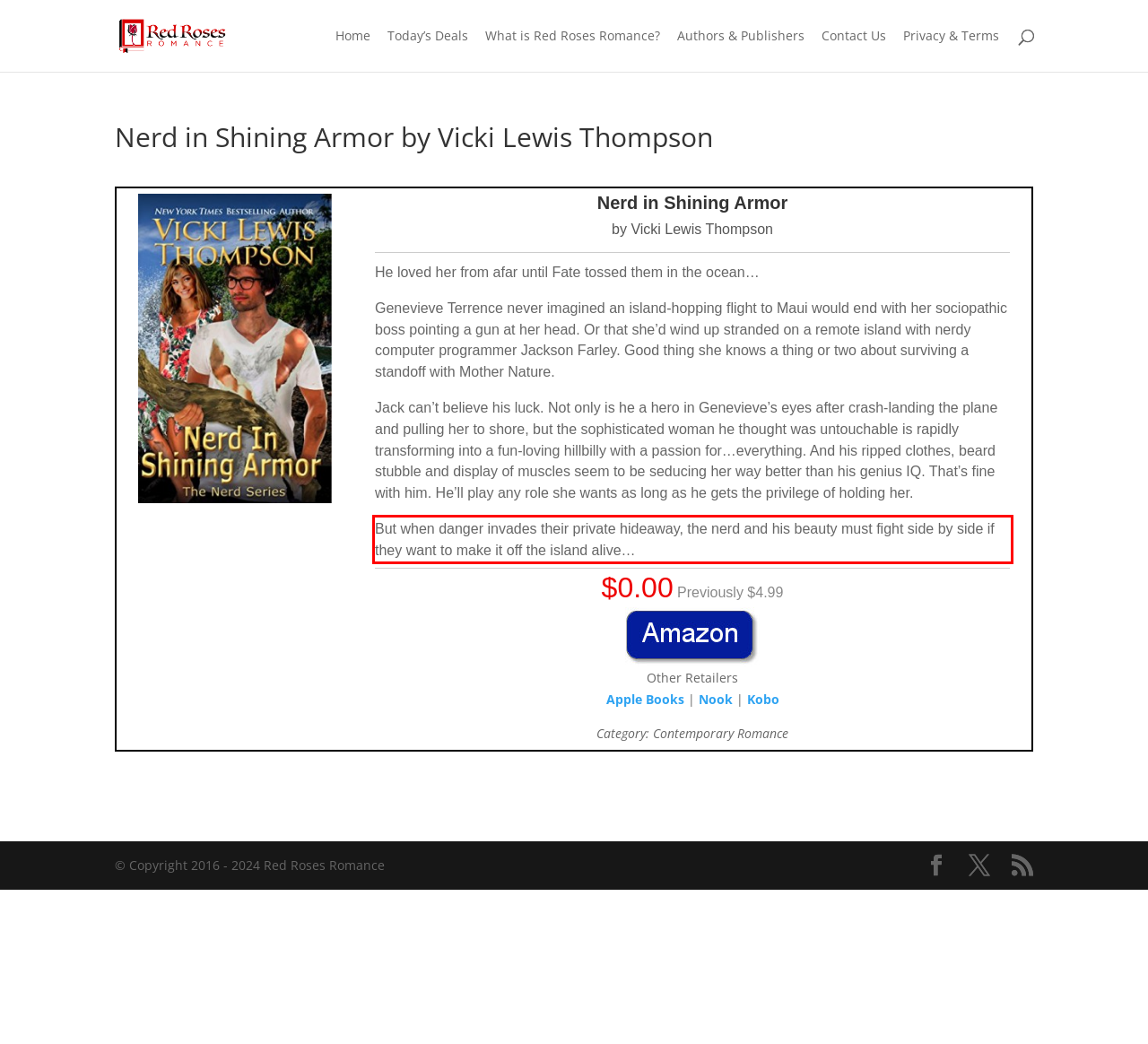Using the provided webpage screenshot, identify and read the text within the red rectangle bounding box.

But when danger invades their private hideaway, the nerd and his beauty must fight side by side if they want to make it off the island alive…